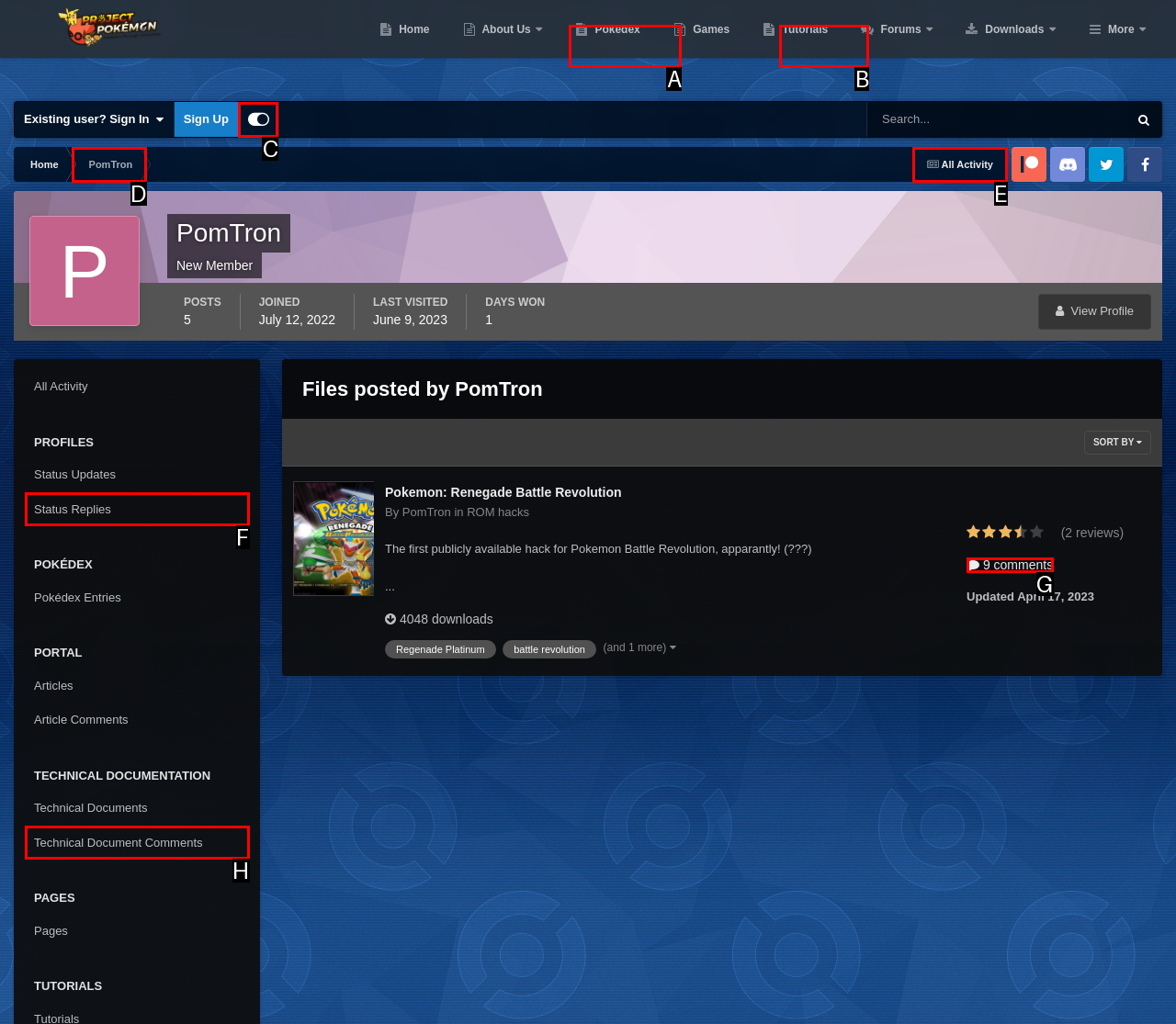Given the description: title="Customizer", identify the corresponding option. Answer with the letter of the appropriate option directly.

C